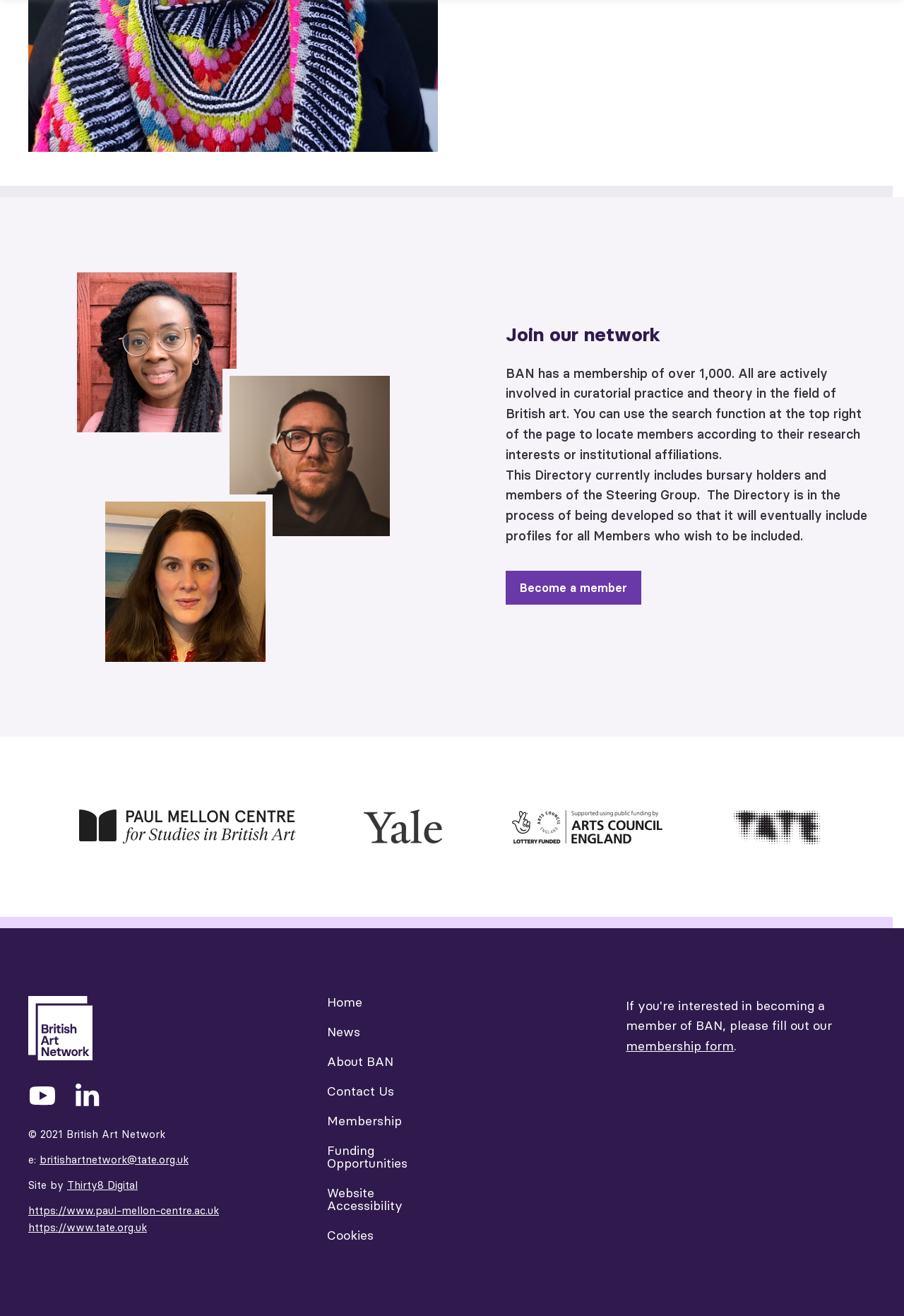Determine the bounding box coordinates of the clickable element to complete this instruction: "Search for members". Provide the coordinates in the format of four float numbers between 0 and 1, [left, top, right, bottom].

[0.077, 0.201, 0.439, 0.508]